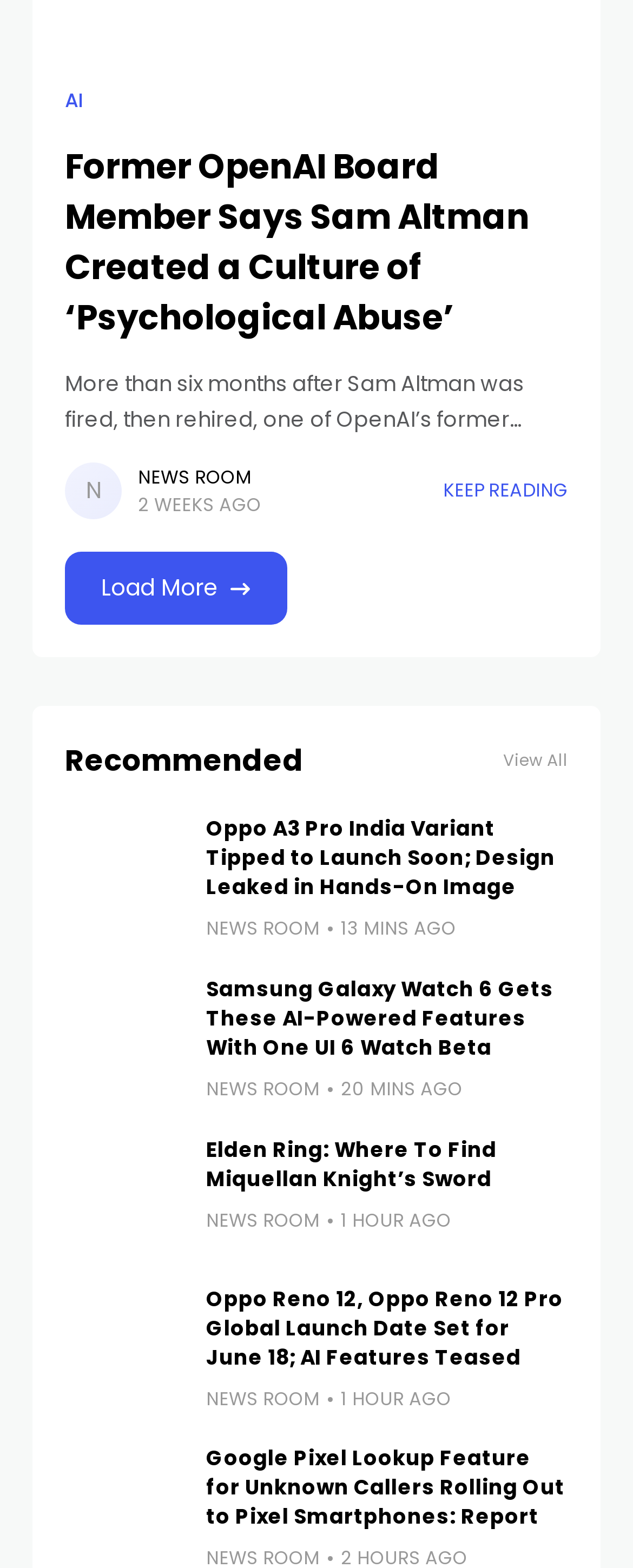How many articles are on this webpage?
Please provide a detailed answer to the question.

There are five articles on this webpage, each with a heading, a link, and a timestamp. The articles are about various topics, including technology, gaming, and news.